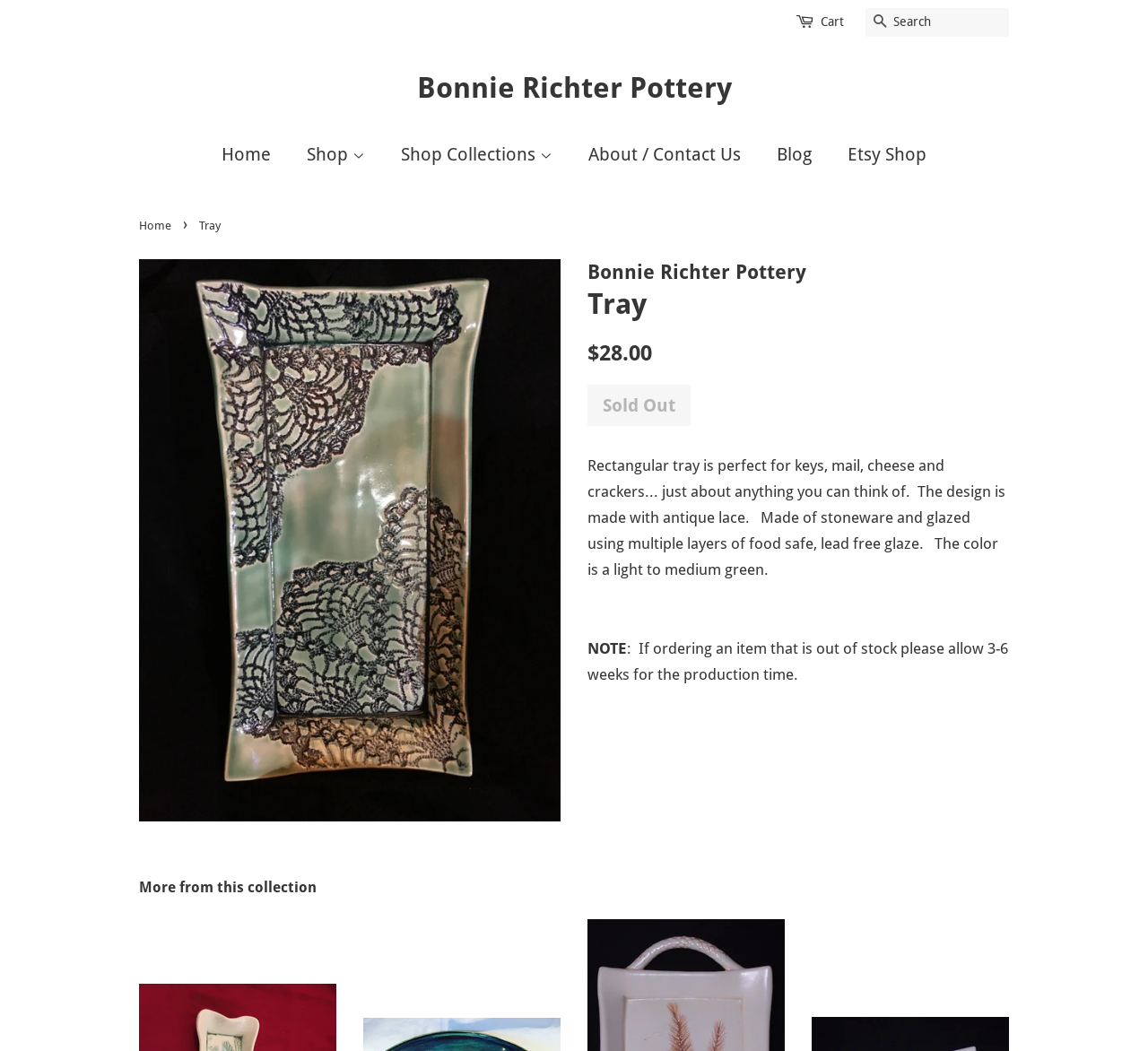Give an in-depth explanation of the webpage layout and content.

This webpage is about a product called "Tray" from Bonnie Richter Pottery. At the top, there is a navigation bar with links to "Cart", "Search", and the website's logo. Below the navigation bar, there are three rows of links: the first row has links to "Home", "Shop", and other categories; the second row has links to specific product categories like "Bowls", "Cups and Mugs", and "Plates & Trays"; and the third row has links to "About / Contact Us", "Blog", and "Etsy Shop".

On the left side of the page, there is a breadcrumb navigation showing the current page's location, with links to "Home" and "Tray". Below the breadcrumb navigation, there is a large image of the product, a rectangular tray.

On the right side of the page, there is a section with product information. The product name "Tray" is displayed in a heading, followed by a description of the product: "Rectangular tray is perfect for keys, mail, cheese and crackers... just about anything you can think of. The design is made with antique lace. Made of stoneware and glazed using multiple layers of food safe, lead free glaze. The color is a light to medium green." The product's regular price, $28.00, is displayed below the description. There is also a "Sold Out" button, which is disabled.

Further down, there is a note about production time for out-of-stock items. At the bottom of the page, there is a separator line, followed by a section titled "More from this collection".